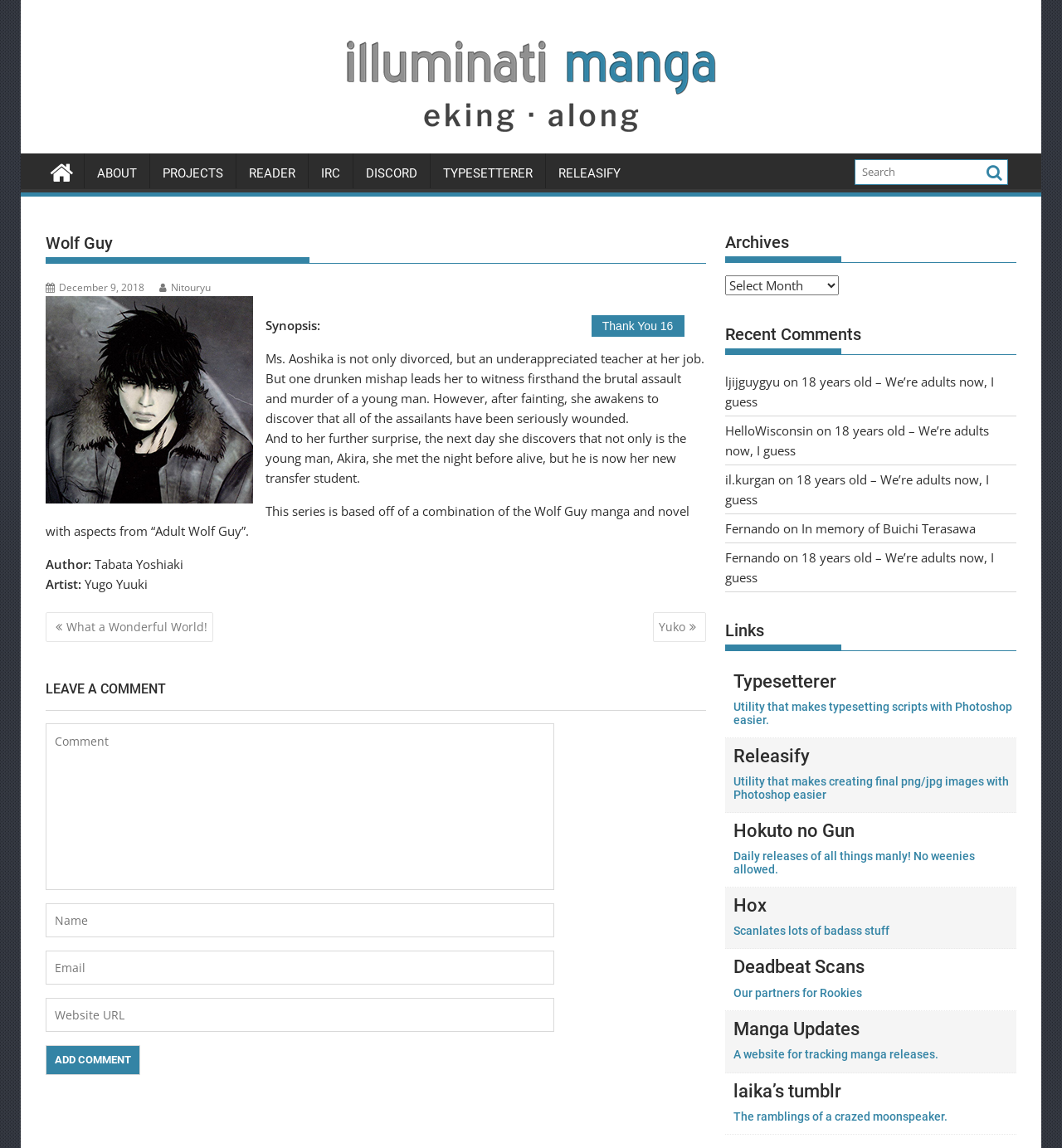Locate the bounding box for the described UI element: "December 9, 2018March 26, 2021". Ensure the coordinates are four float numbers between 0 and 1, formatted as [left, top, right, bottom].

[0.043, 0.244, 0.136, 0.257]